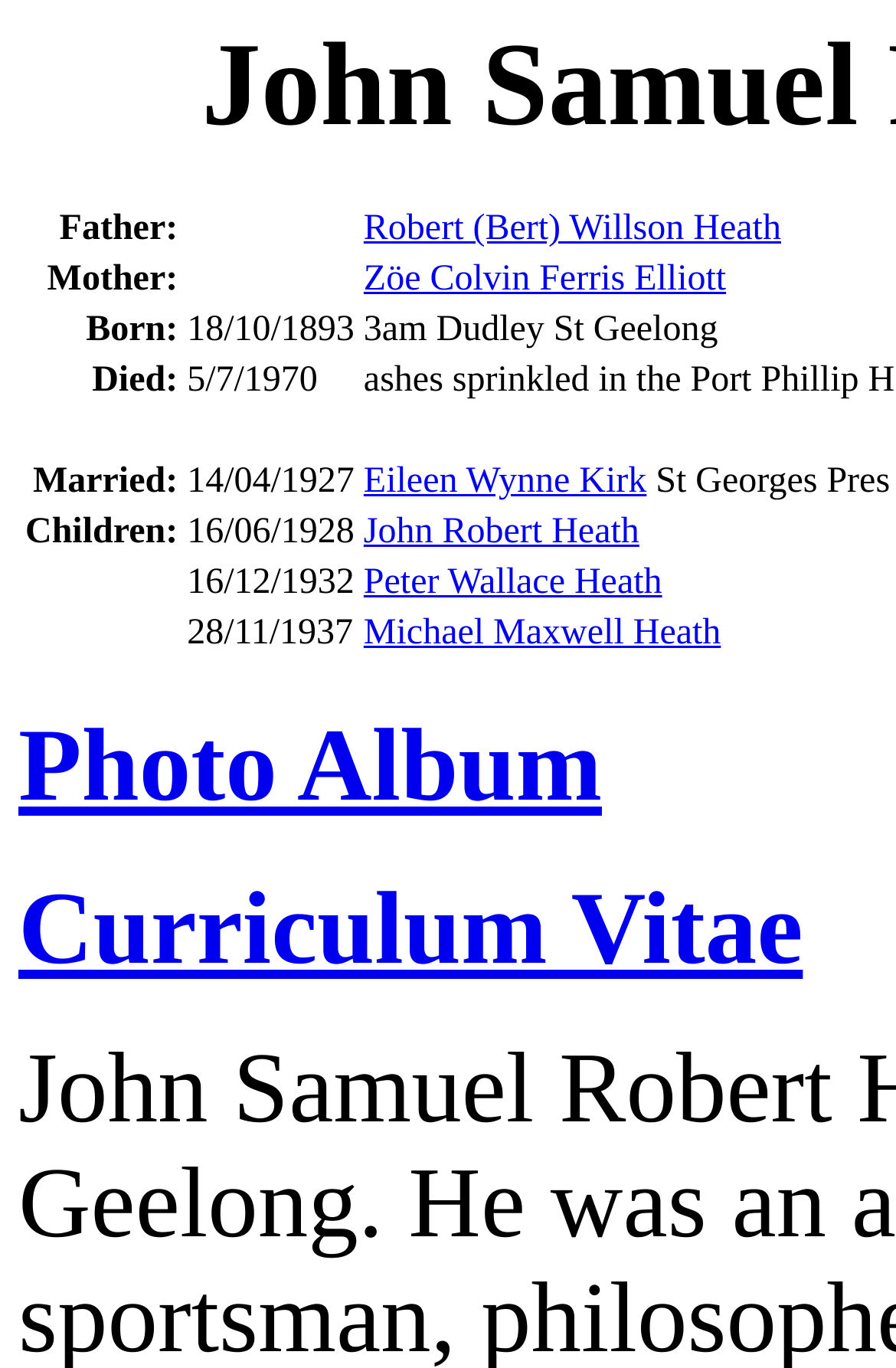Examine the screenshot and answer the question in as much detail as possible: What is the name of John Samuel Robert Heath's wife?

Based on the webpage, I can see a rowheader 'Married:' and a link 'Eileen Wynne Kirk' in the corresponding gridcell, which suggests that Eileen Wynne Kirk is John Samuel Robert Heath's wife.